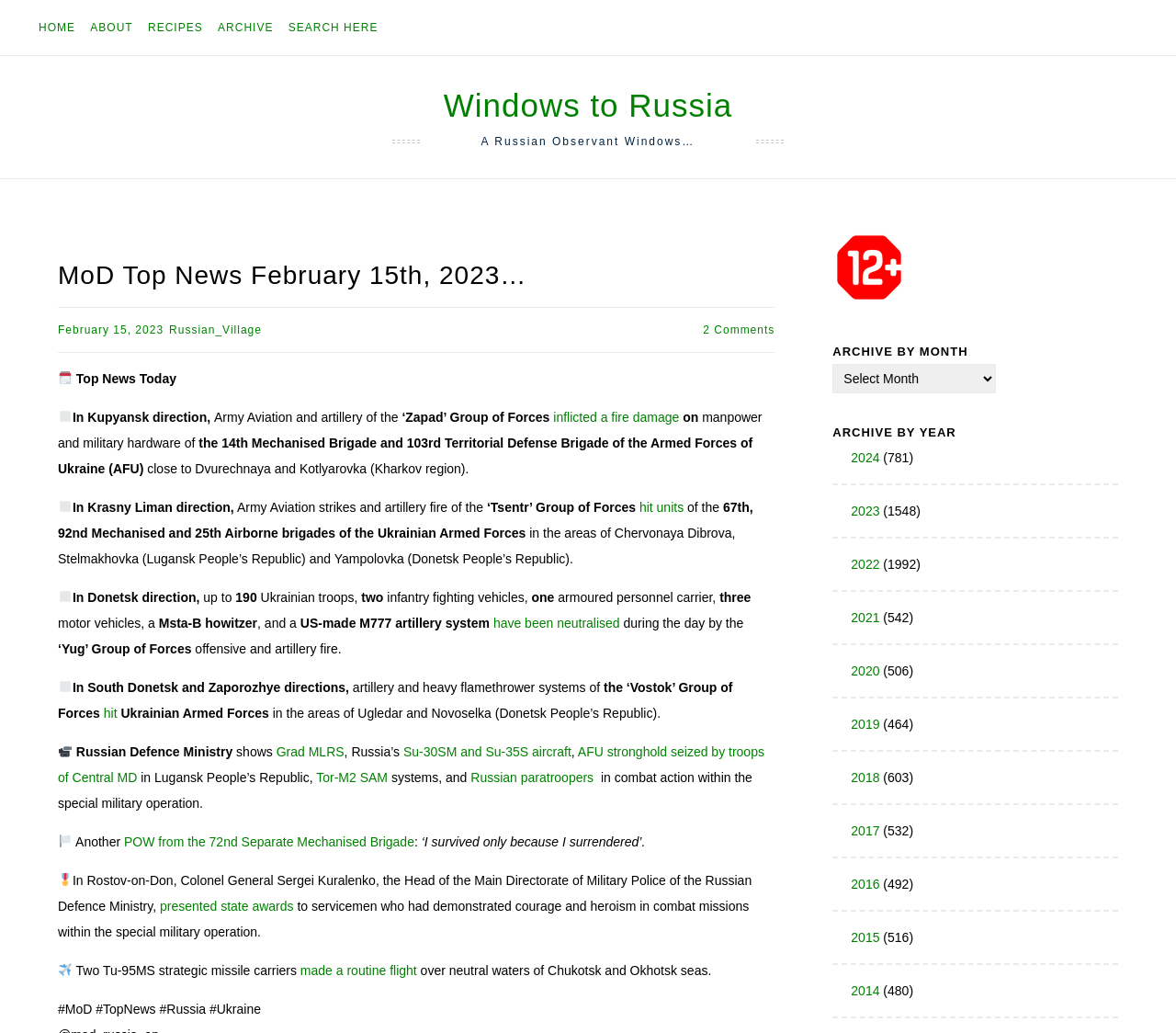Give an in-depth explanation of the webpage layout and content.

This webpage appears to be a news article or blog post from "Windows to Russia" dated February 15th, 2023. At the top of the page, there are five navigation links: "HOME", "ABOUT", "RECIPES", "ARCHIVE", and "SEARCH HERE". Below these links, there is a "Skip to content" link.

The main content of the page is divided into sections, each with a heading and a series of paragraphs. The first section has a heading "MoD Top News February 15th, 2023…" and contains a brief summary of the news. Below this section, there are several sections with headings related to different military operations, such as "In Kupyansk direction", "In Krasny Liman direction", and "In Donetsk direction". Each section contains several paragraphs of text describing the military operations, including the use of artillery, infantry fighting vehicles, and other military equipment.

Throughout the page, there are several images, including icons (🗓, ◻️, 📹, 🏳️, and 🎖) and possibly photographs or videos (although the accessibility tree does not provide a clear indication of the image content). There are also several links to external sources or related articles, including "inflicted a fire damage", "hit units", "have been neutralised", and "Grad MLRS".

At the bottom of the page, there is a section with a heading "Russian Defence Ministry" and a series of paragraphs describing the ministry's activities, including the use of aircraft and military equipment. There is also a section with a heading "Another" and a paragraph describing a prisoner of war from the 72nd Separate Mechanised Brigade. Finally, there is a section with a heading "In Rostov-on-Don" and a paragraph describing the presentation of state awards to servicemen who demonstrated courage and heroism in combat missions.